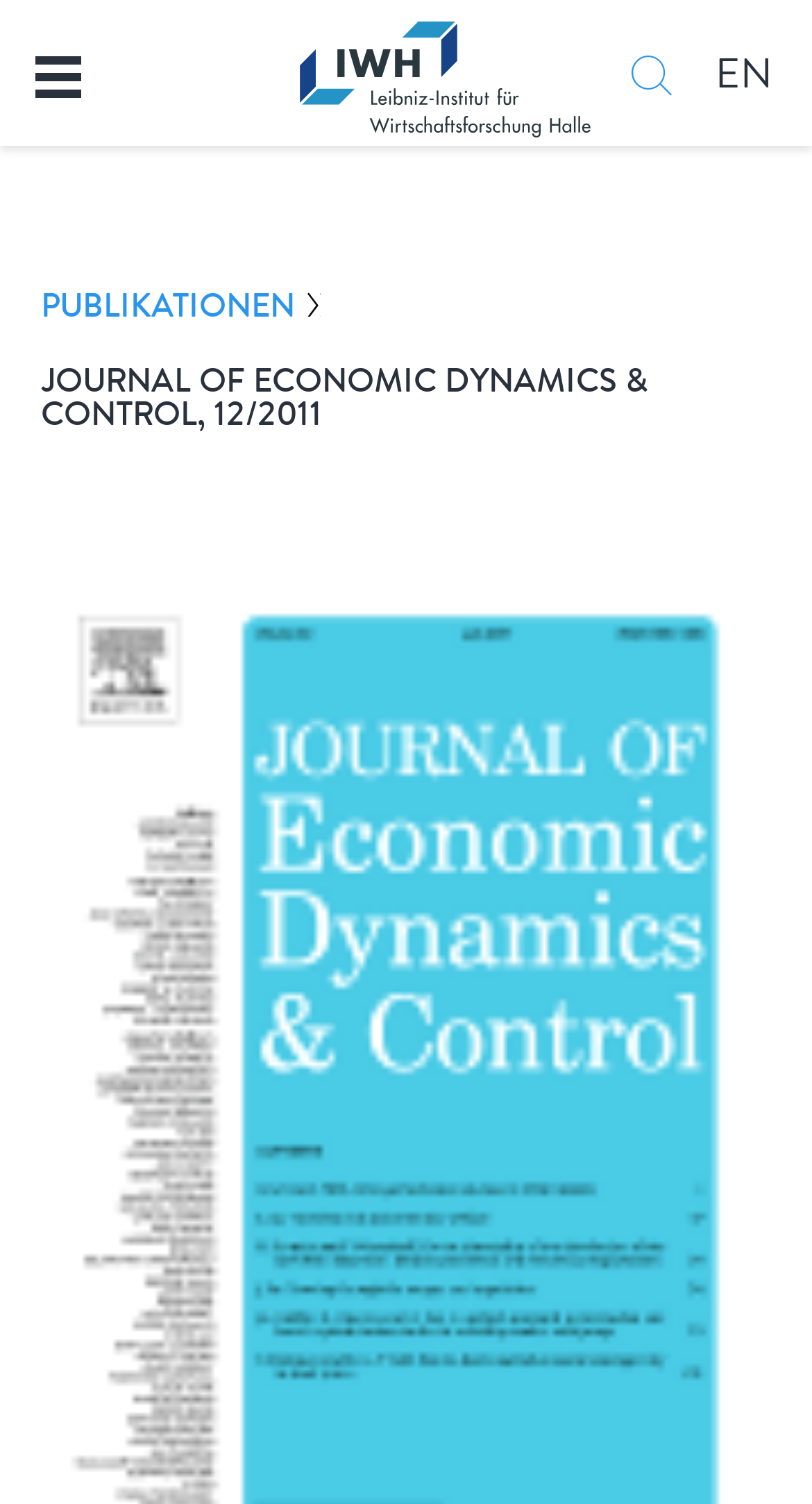Using the provided element description, identify the bounding box coordinates as (top-left x, top-left y, bottom-right x, bottom-right y). Ensure all values are between 0 and 1. Description: parent_node: Toggle navigation

[0.369, 0.014, 0.564, 0.096]